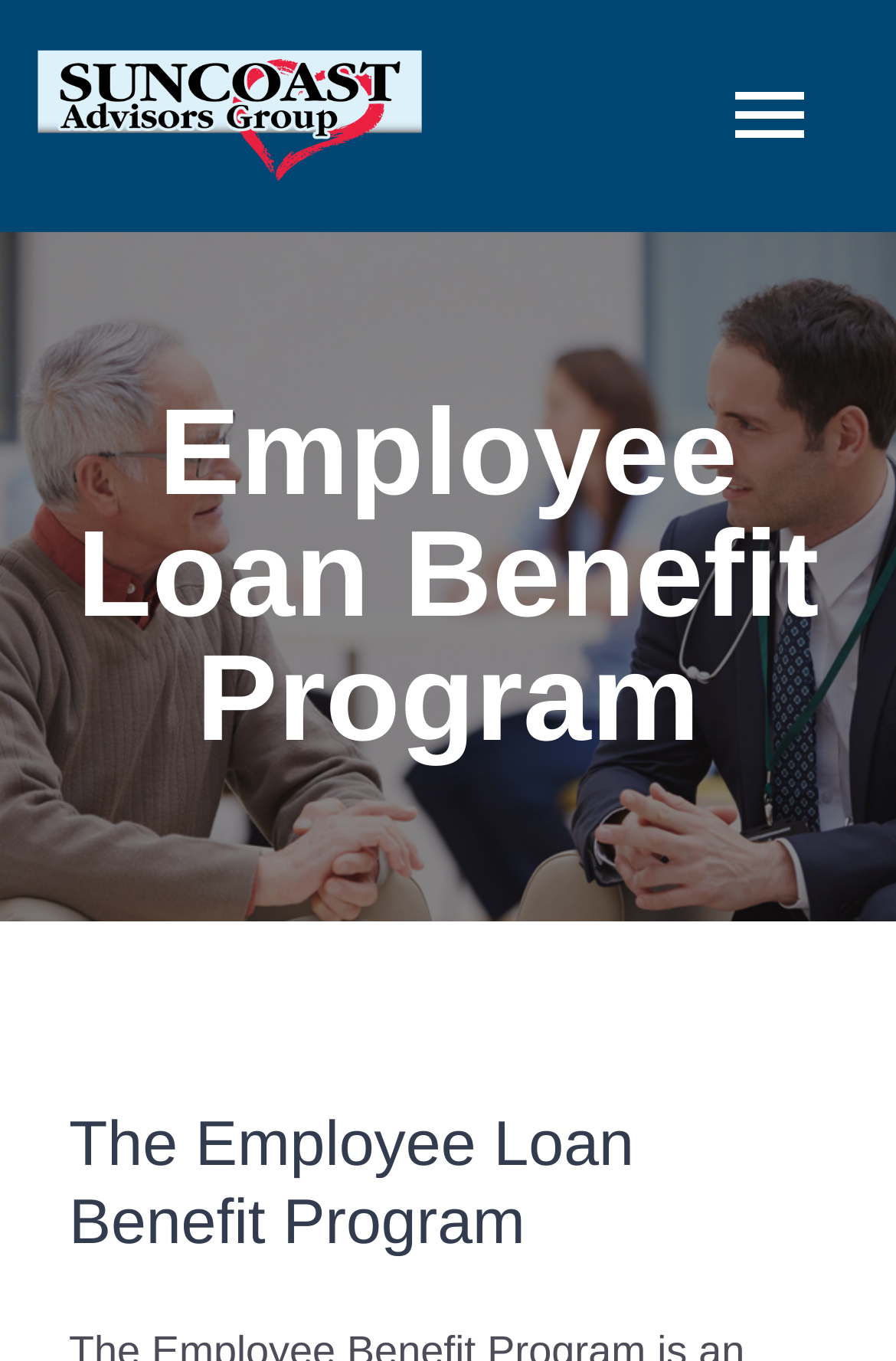Please determine the bounding box coordinates of the element to click on in order to accomplish the following task: "Toggle the Main Menu". Ensure the coordinates are four float numbers ranging from 0 to 1, i.e., [left, top, right, bottom].

[0.756, 0.031, 0.962, 0.139]